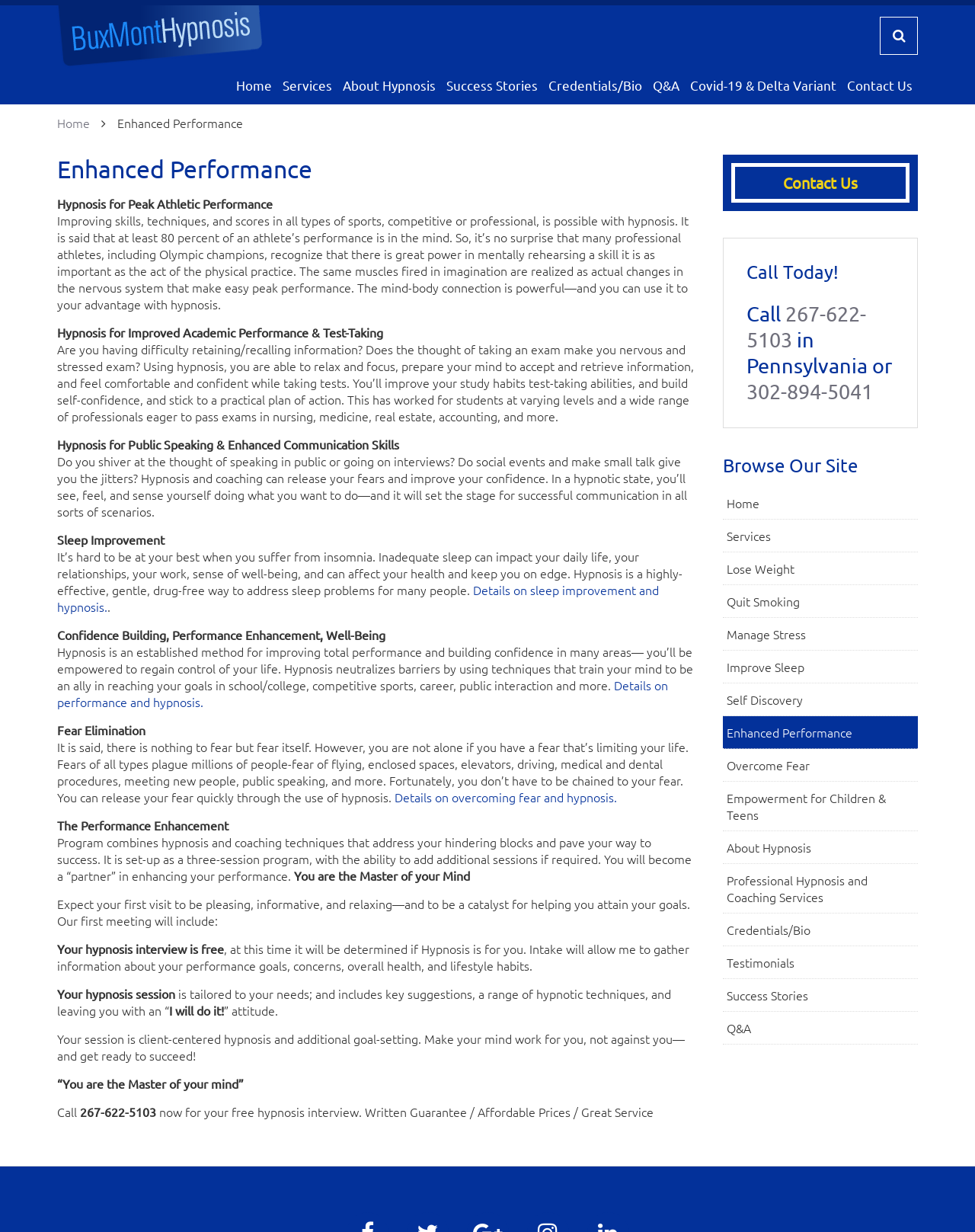What is the main topic of this webpage?
Could you answer the question in a detailed manner, providing as much information as possible?

Based on the webpage content, it is clear that the main topic is about using hypnosis to enhance performance in various areas such as sports, academics, and public speaking.